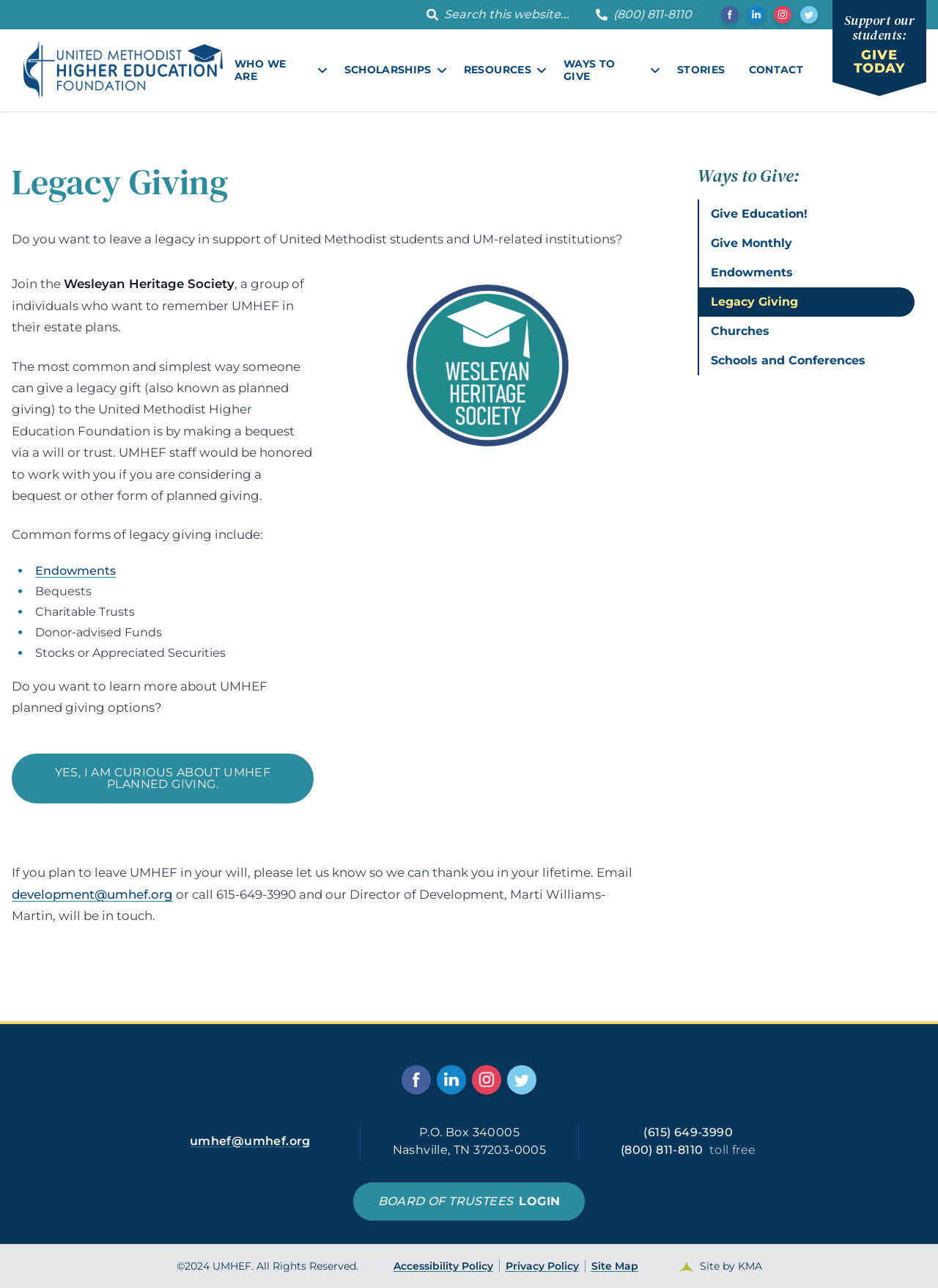What is the organization's name?
Please provide a comprehensive and detailed answer to the question.

I found the organization's name by looking at the link that says 'United Methodist Higher Education Foundation' in the main section of the webpage.